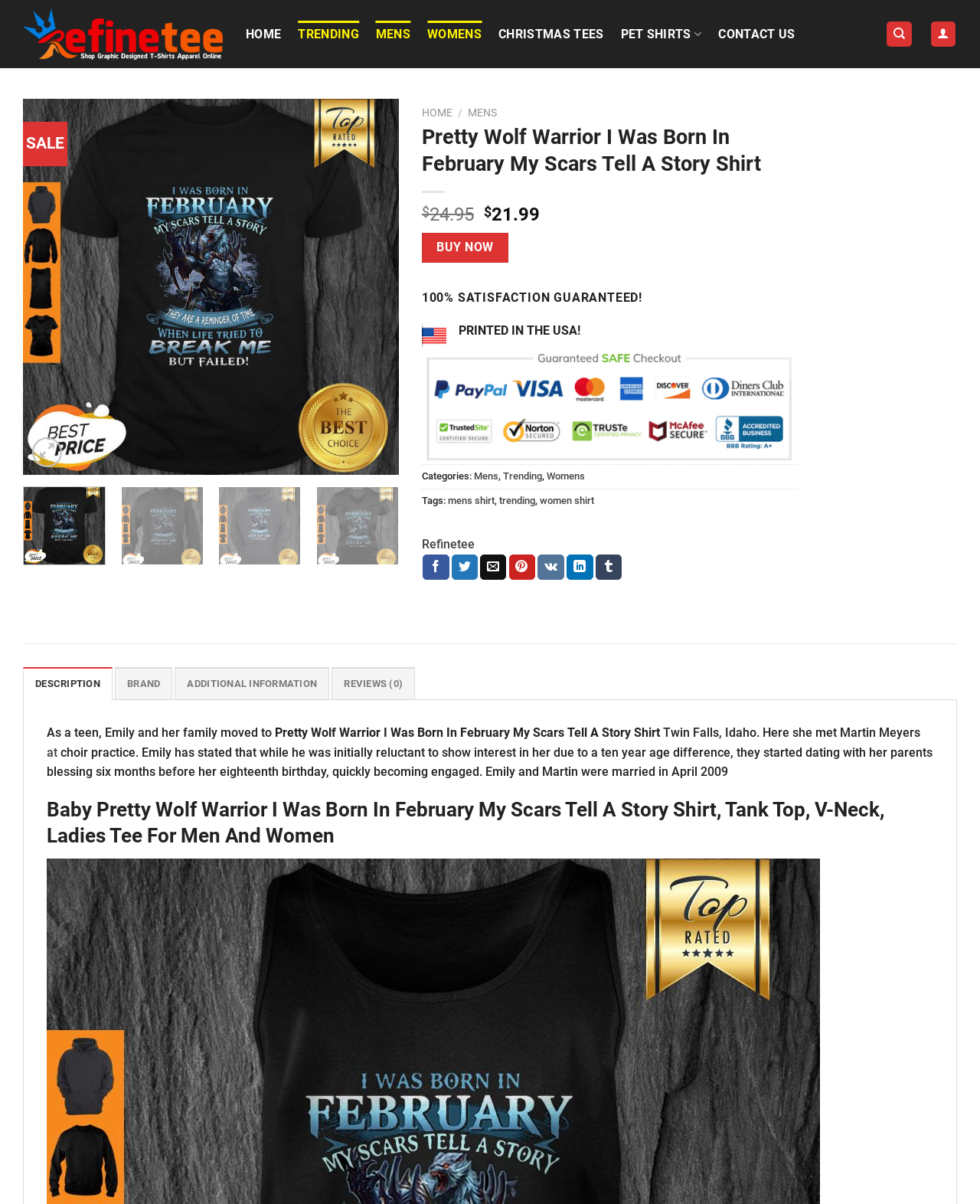What categories does the shirt belong to?
Can you provide an in-depth and detailed response to the question?

I found the answer by looking at the links under the 'Categories:' heading, which lists the categories that the shirt belongs to.